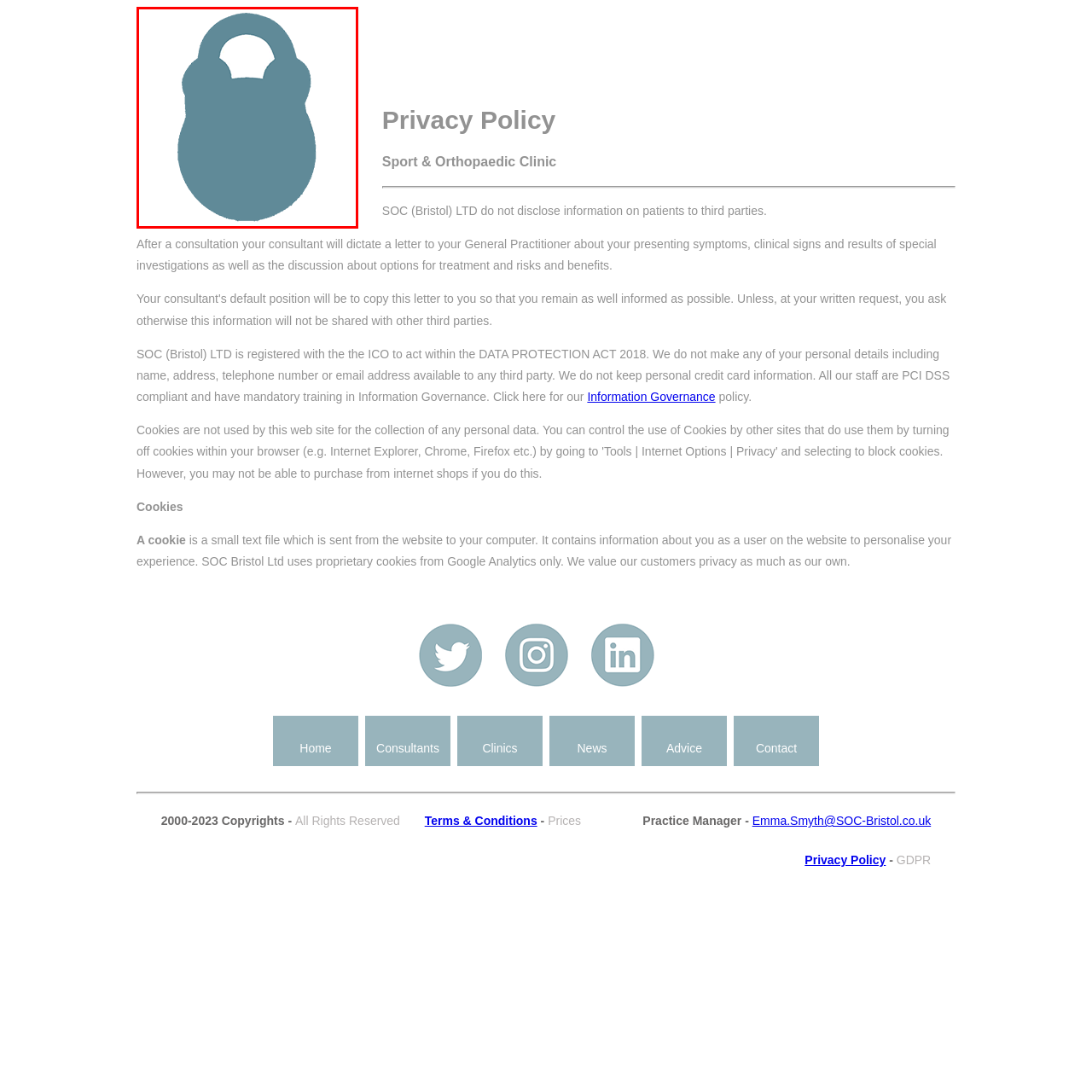Please scrutinize the image encapsulated by the red bounding box and provide an elaborate answer to the next question based on the details in the image: What does the lock icon symbolize?

According to the caption, the lock icon symbolizes the clinic's commitment to privacy and data protection, which is in line with the surrounding text that emphasizes the clinic's adherence to the Data Protection Act 2018 and its practices regarding patient confidentiality.